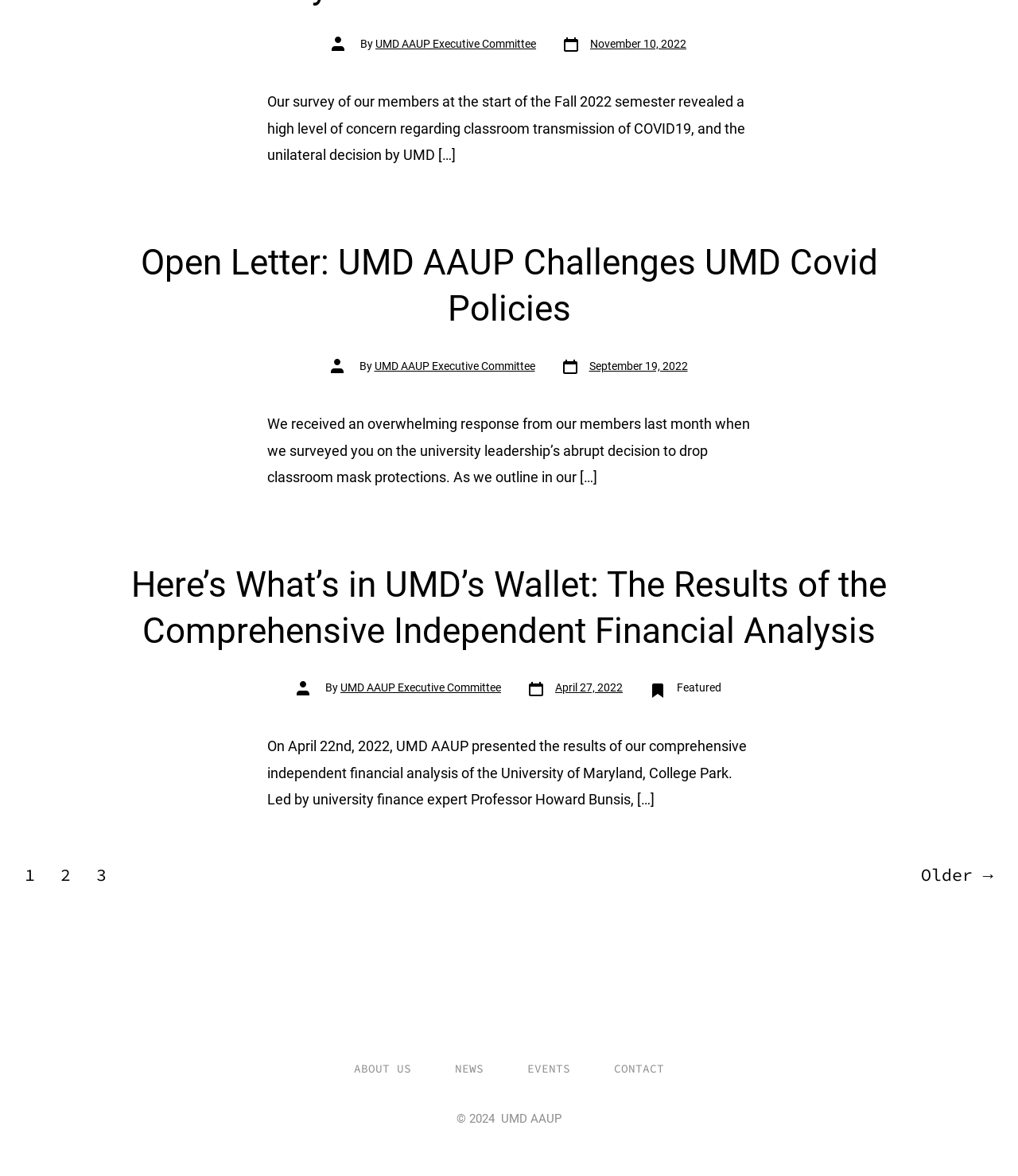Find the bounding box coordinates of the clickable element required to execute the following instruction: "Click on the 'Open Letter: UMD AAUP Challenges UMD Covid Policies' link". Provide the coordinates as four float numbers between 0 and 1, i.e., [left, top, right, bottom].

[0.138, 0.205, 0.862, 0.28]